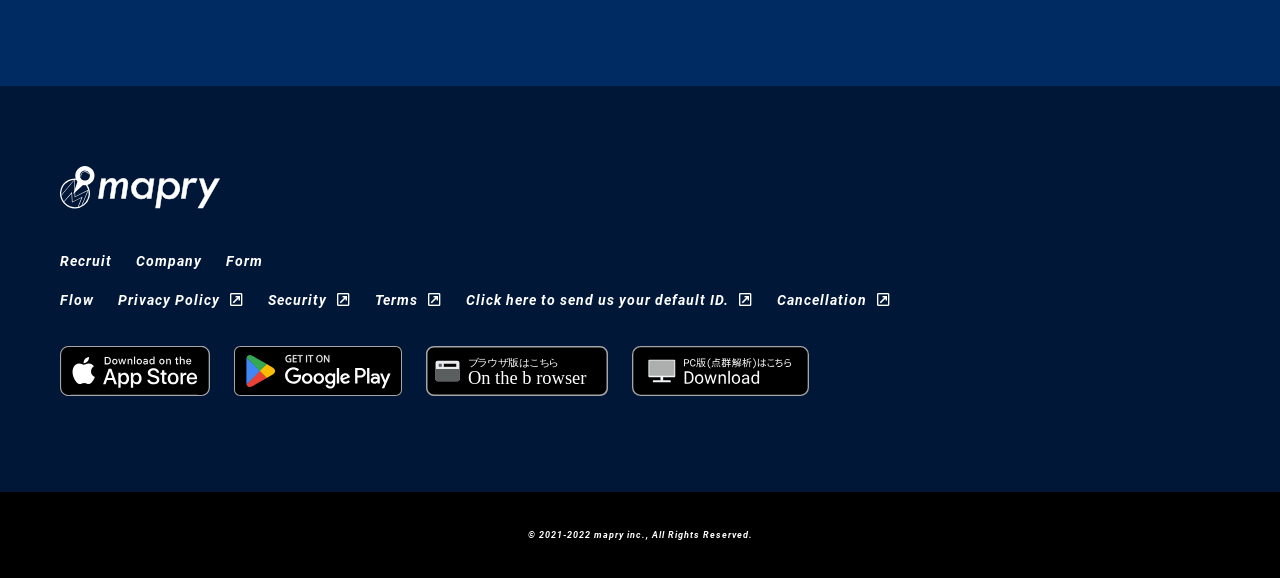Indicate the bounding box coordinates of the element that needs to be clicked to satisfy the following instruction: "View Privacy Policy". The coordinates should be four float numbers between 0 and 1, i.e., [left, top, right, bottom].

[0.092, 0.504, 0.191, 0.534]